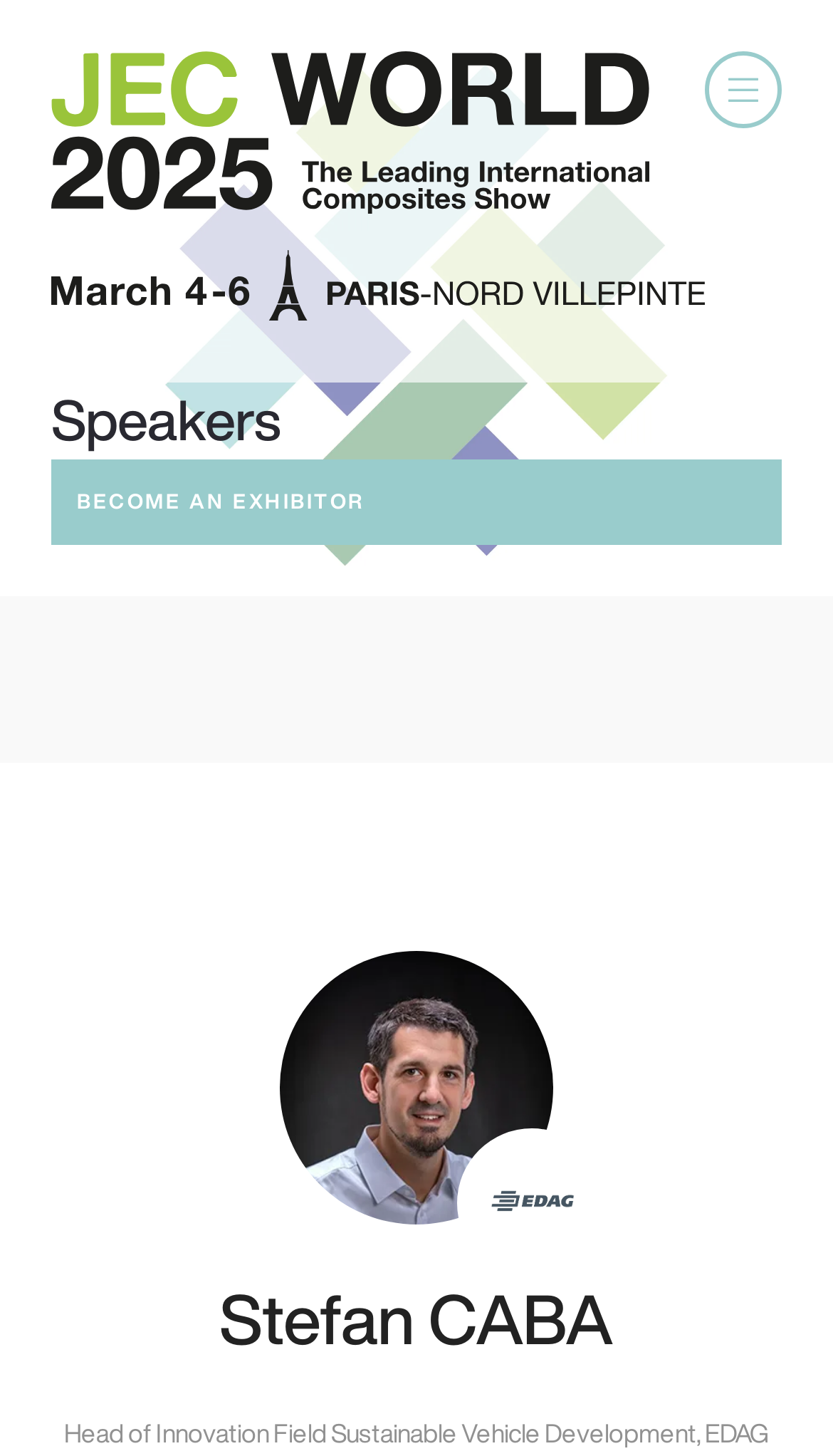What is the job title of Stefan CABA?
Refer to the image and provide a one-word or short phrase answer.

Head of Innovation Field Sustainable Vehicle Development